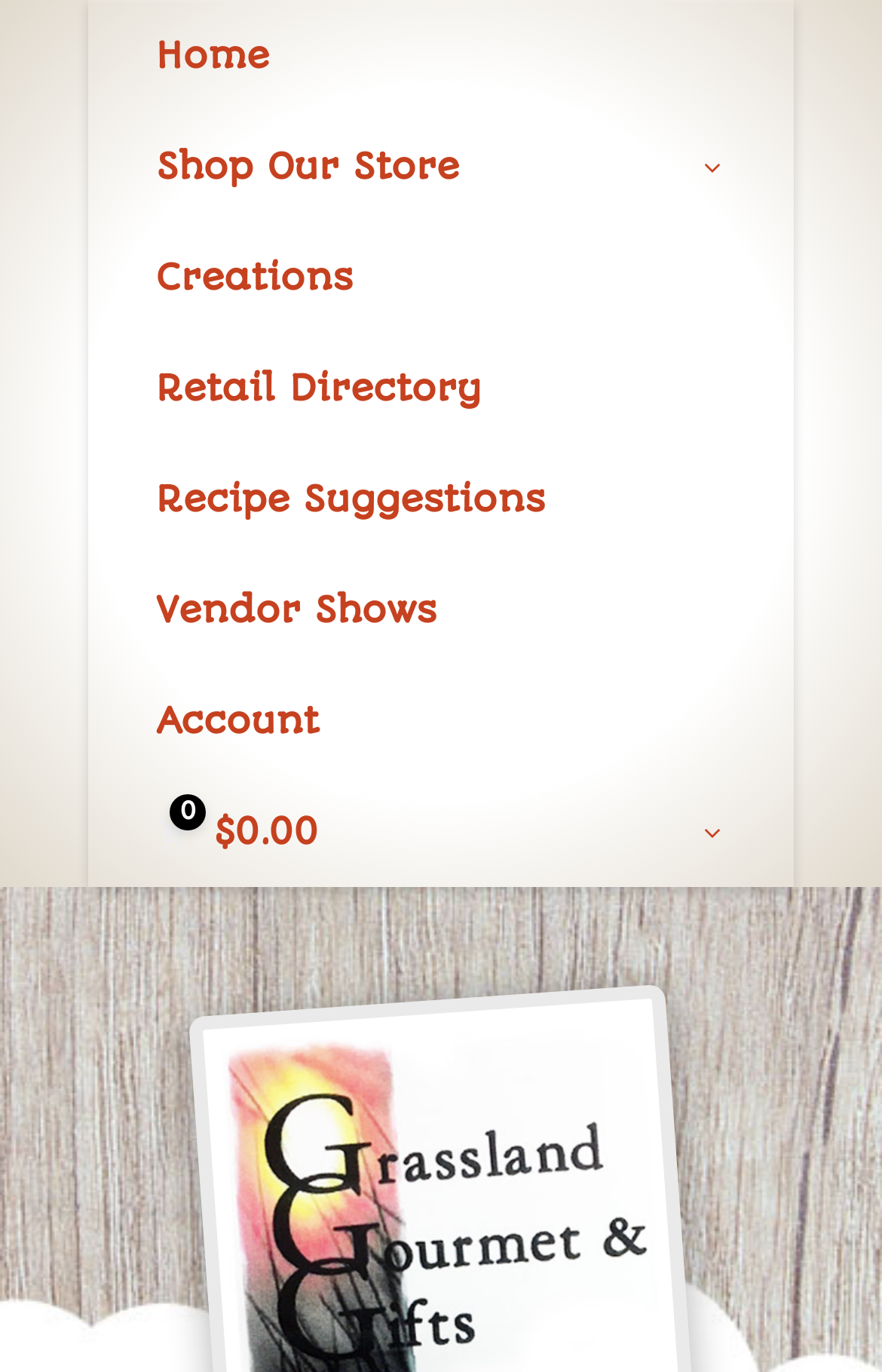Identify the bounding box coordinates for the UI element described as follows: "Retail Directory". Ensure the coordinates are four float numbers between 0 and 1, formatted as [left, top, right, bottom].

[0.1, 0.242, 0.9, 0.323]